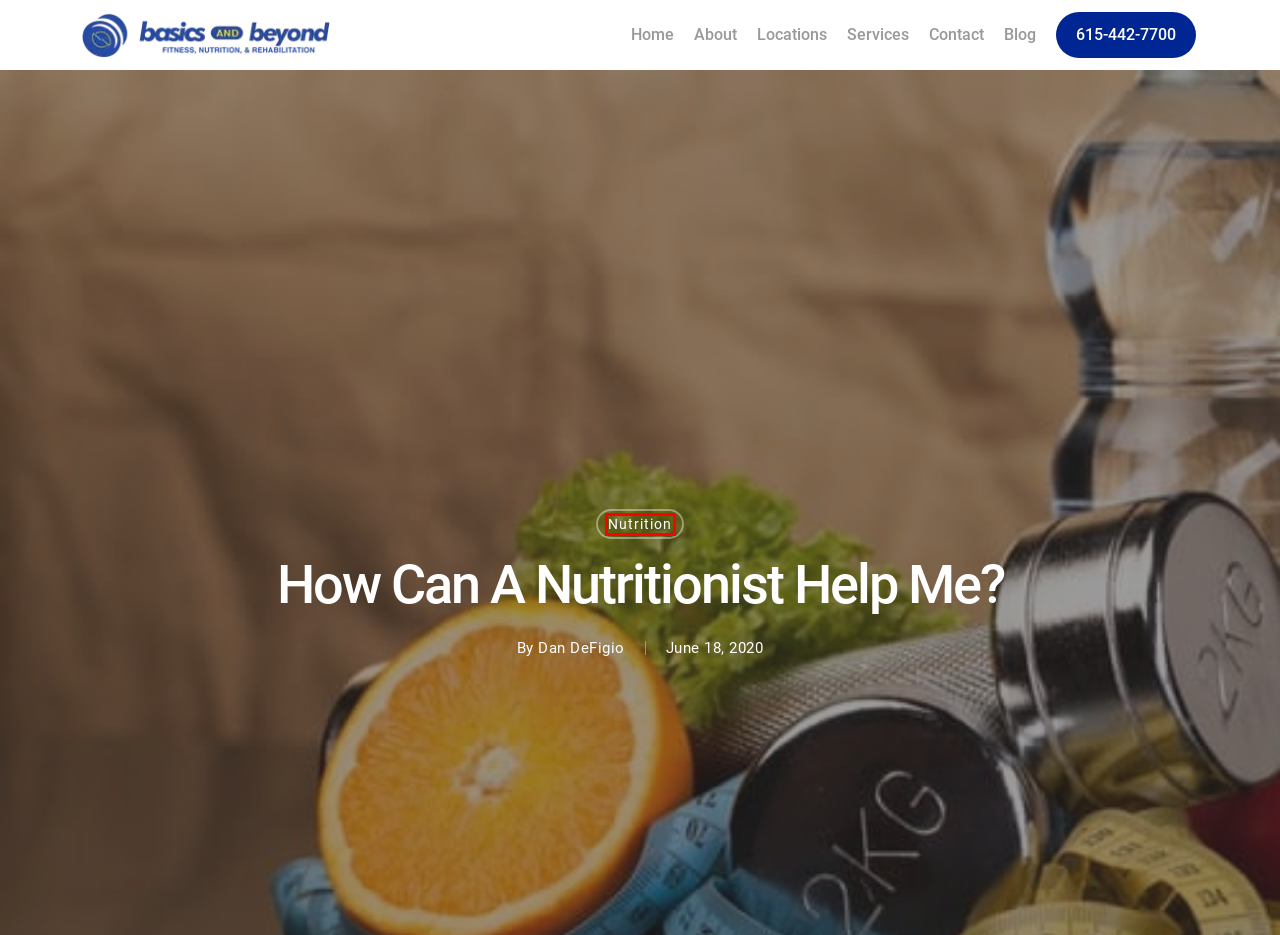Look at the screenshot of a webpage that includes a red bounding box around a UI element. Select the most appropriate webpage description that matches the page seen after clicking the highlighted element. Here are the candidates:
A. About | Personal Trainers Nashville - Personal Trainer Nashville
B. Personal Trainer Nashville | Basics and Beyond Fitness & Nutrition
C. Personal training locations | Basics and Beyond
D. Your Guide to Achieving Goals - Personal Trainer Nashville
E. Blog - Personal Trainer Nashville
F. Contact - Personal Trainer Nashville
G. Nutrition Archives - Personal Trainer Nashville
H. A New Personal Trainer In Nashville - Personal Trainer Nashville

G